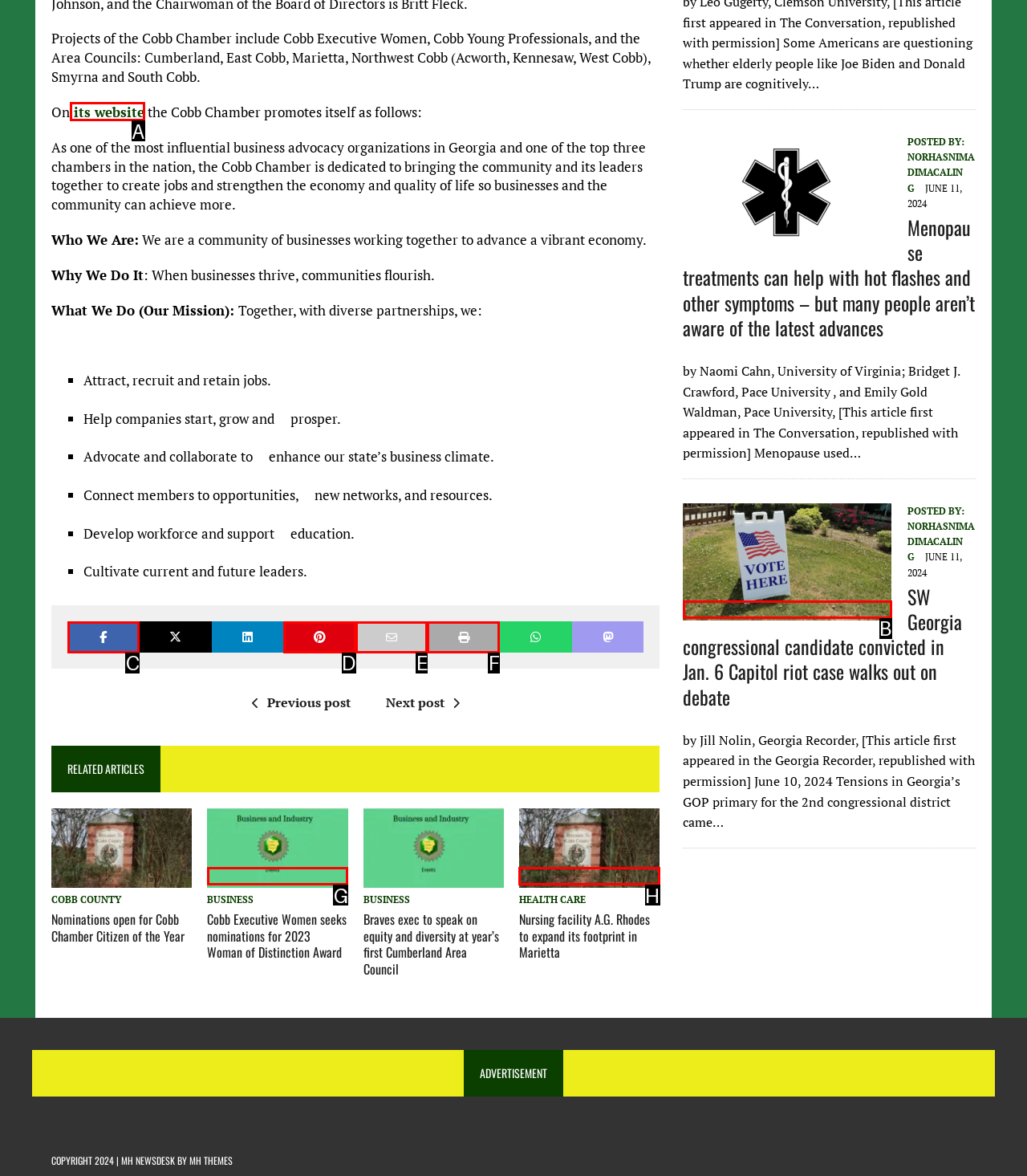Choose the HTML element that matches the description: its website
Reply with the letter of the correct option from the given choices.

A